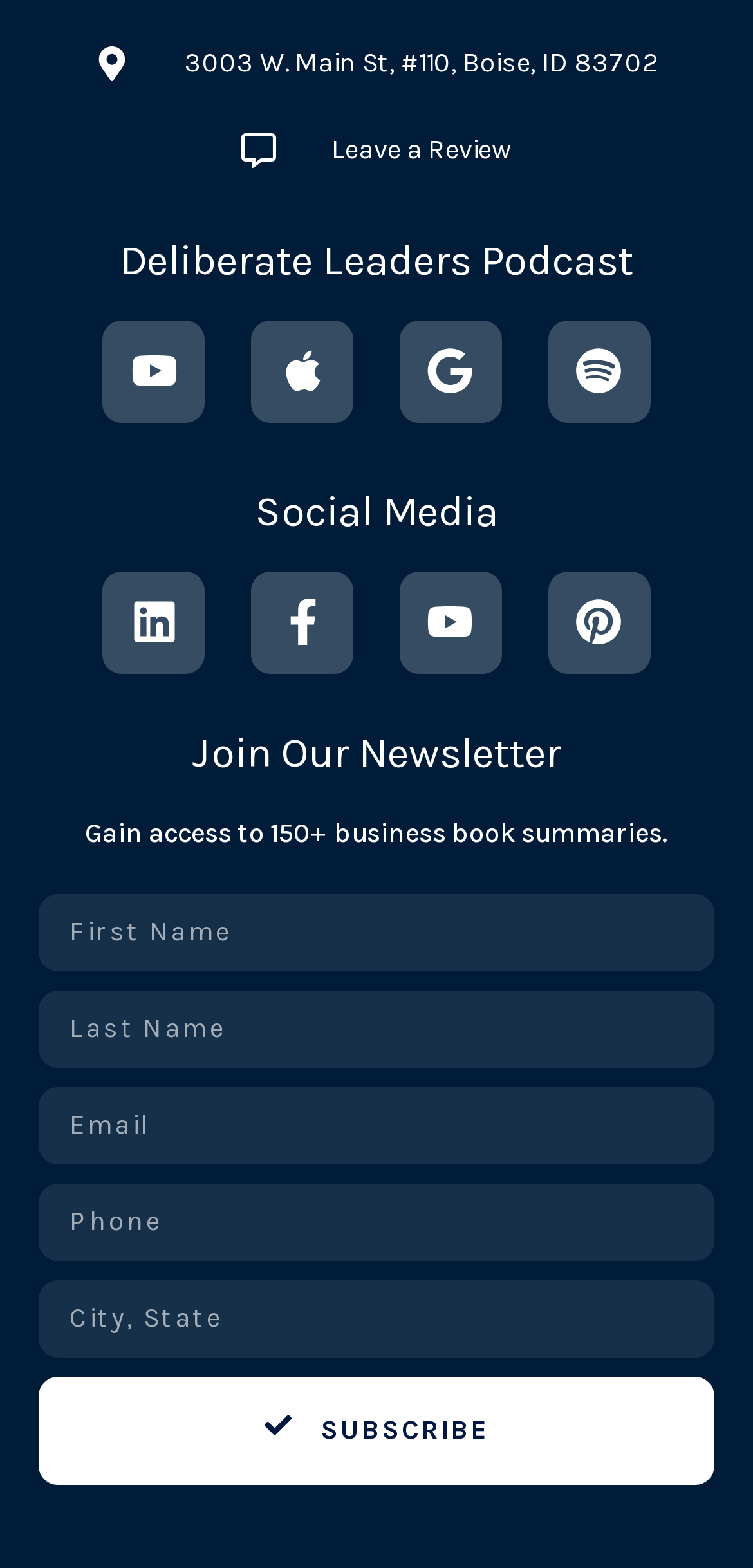Could you find the bounding box coordinates of the clickable area to complete this instruction: "Click the Youtube link"?

[0.137, 0.204, 0.272, 0.269]